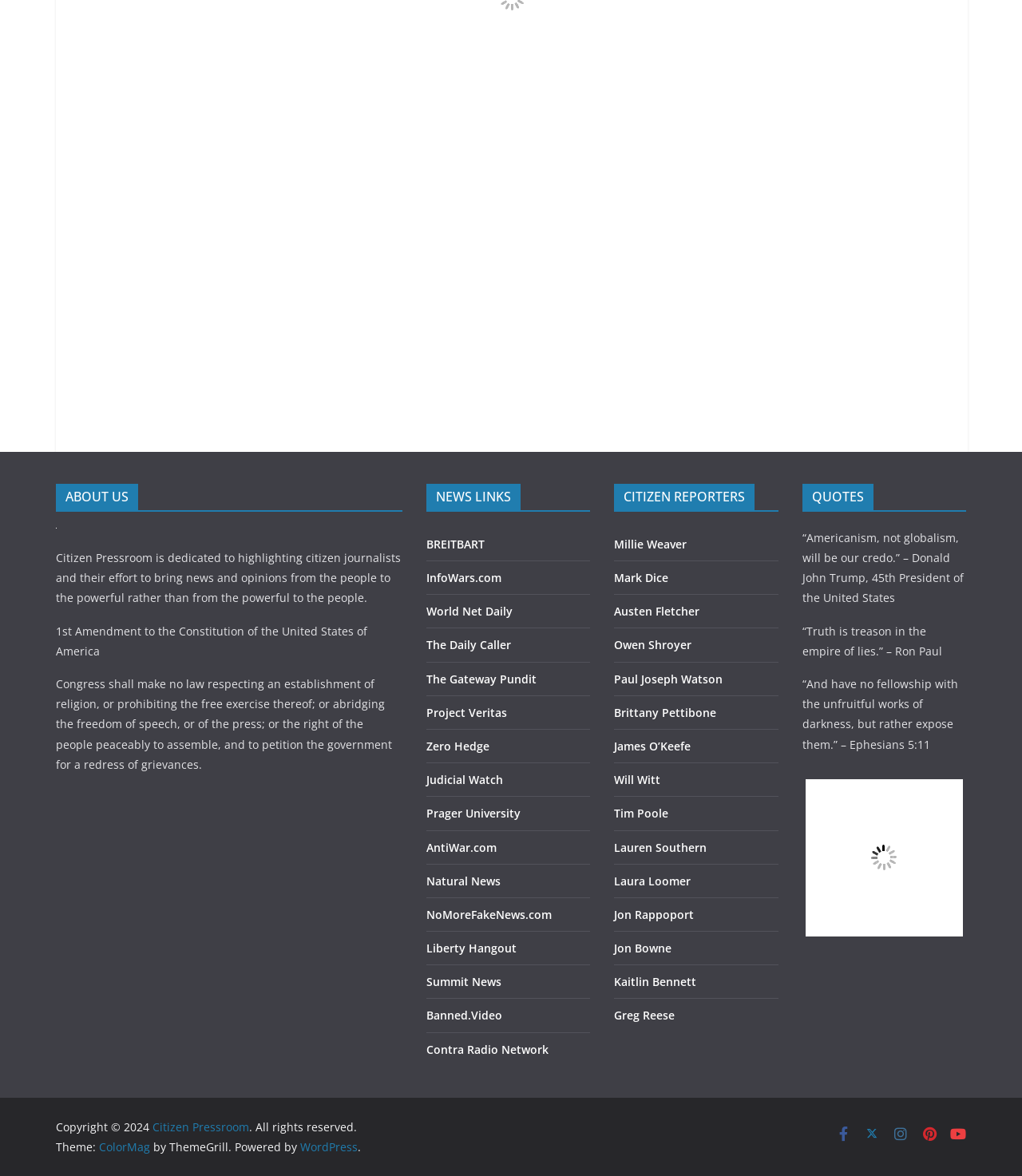Extract the bounding box coordinates of the UI element described by: "Millie Weaver". The coordinates should include four float numbers ranging from 0 to 1, e.g., [left, top, right, bottom].

[0.601, 0.456, 0.672, 0.469]